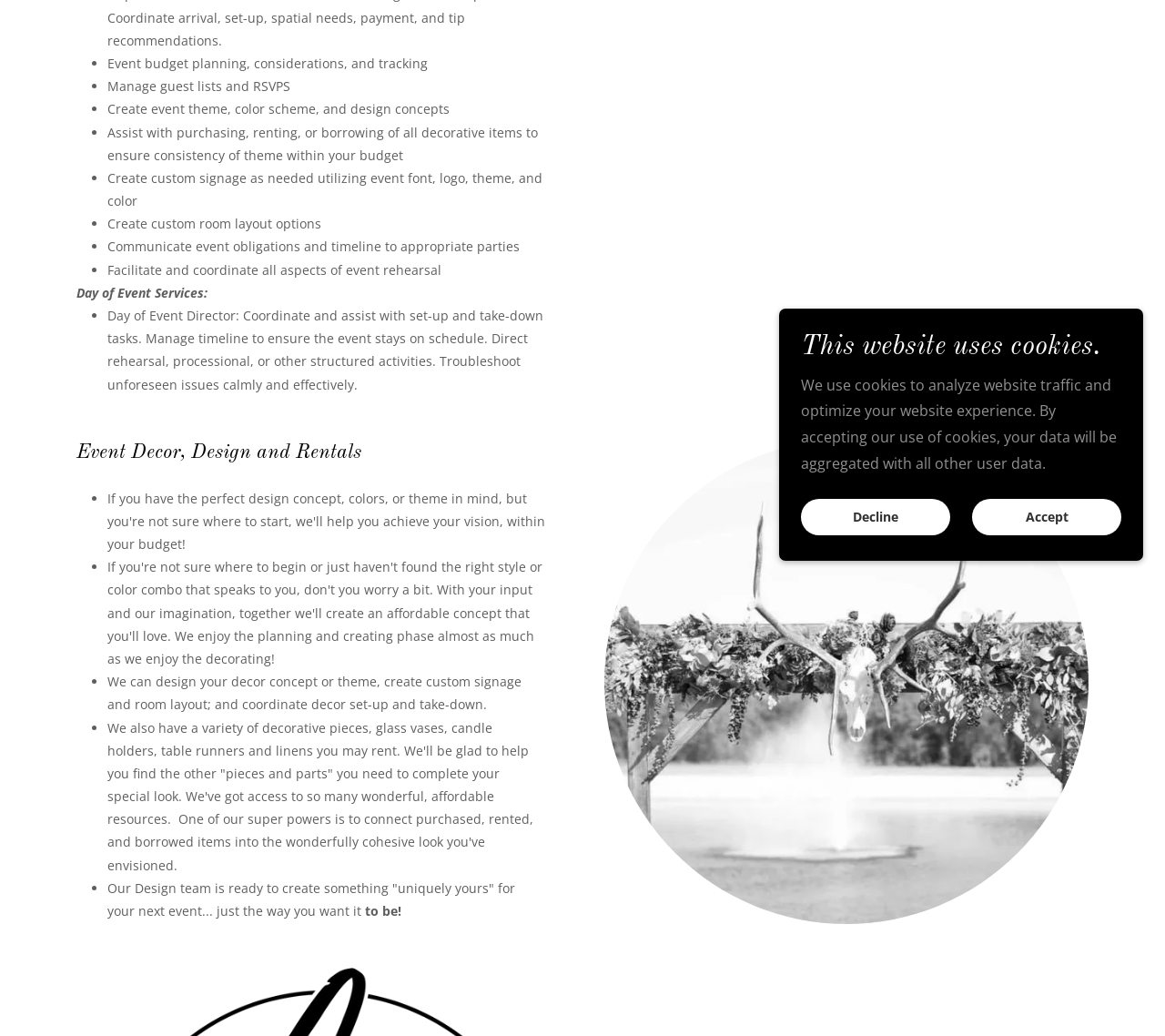Locate the bounding box of the user interface element based on this description: "Accept".

[0.834, 0.482, 0.962, 0.517]